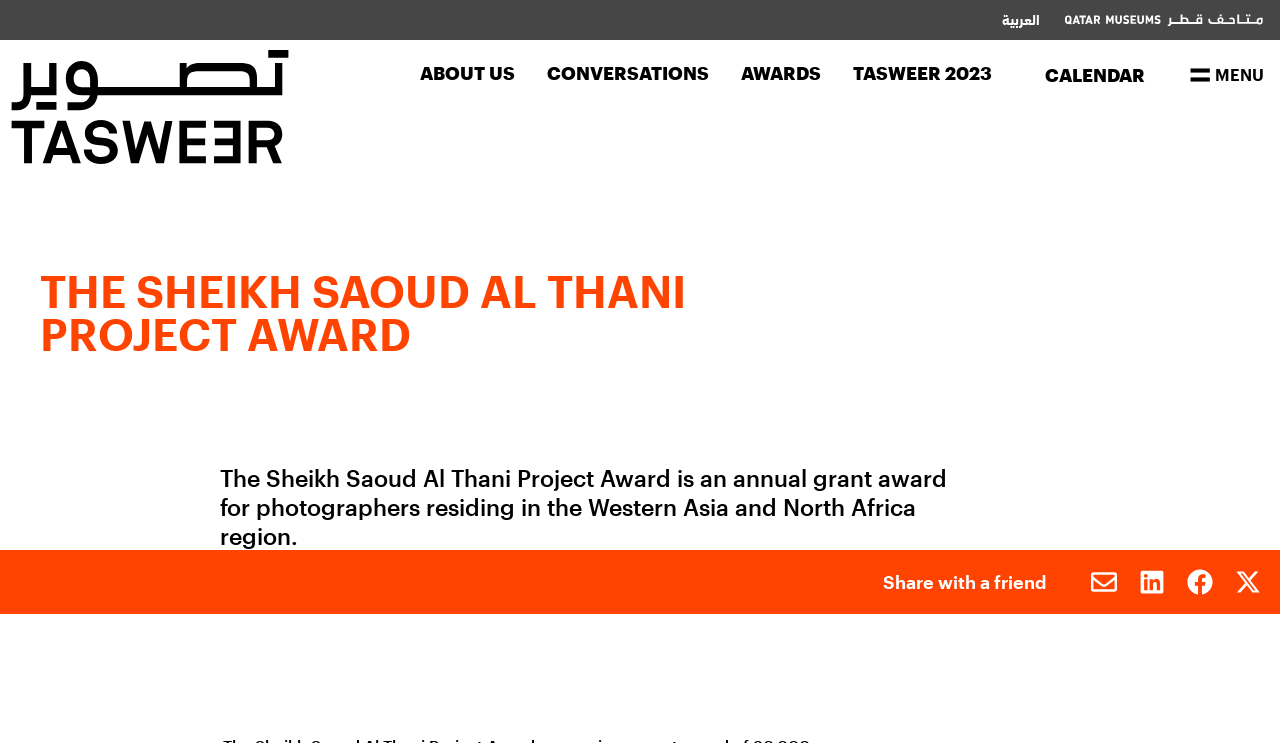Identify the bounding box for the element characterized by the following description: "Awards".

[0.579, 0.073, 0.641, 0.125]